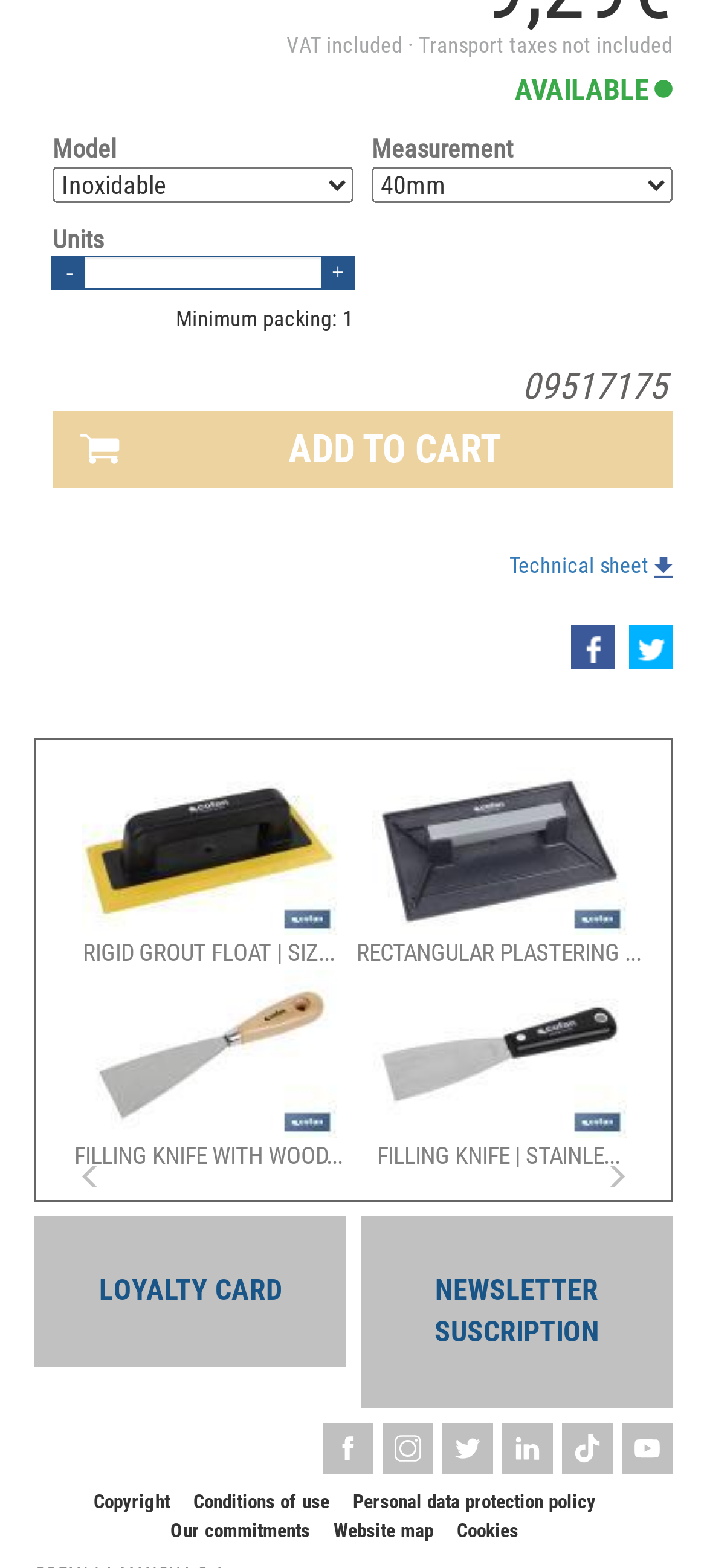Highlight the bounding box coordinates of the region I should click on to meet the following instruction: "View product details".

[0.09, 0.489, 0.5, 0.619]